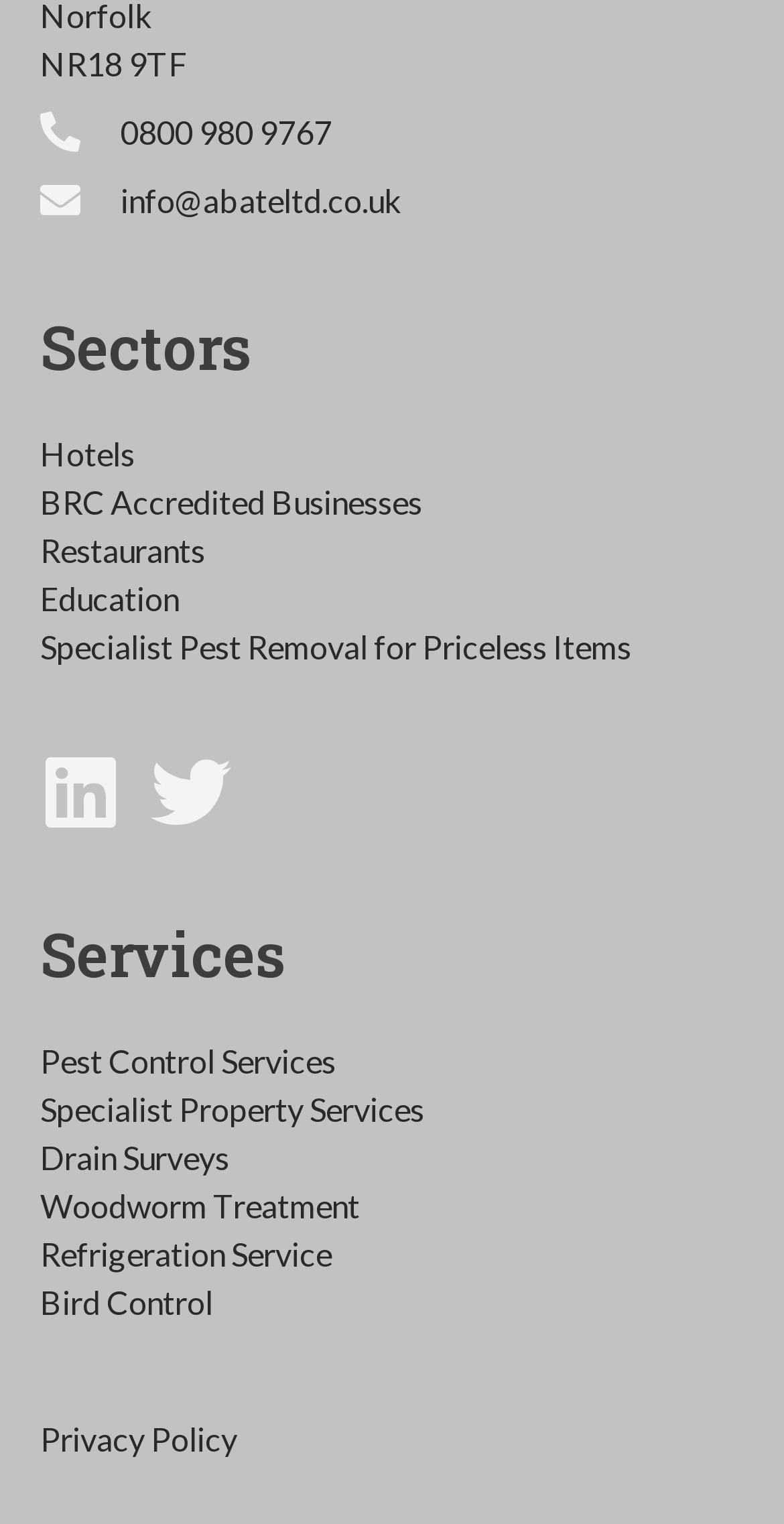Use the information in the screenshot to answer the question comprehensively: How many sectors are listed on the page?

I found the number of sectors by looking at the link elements under the heading 'Sectors' and counted them, there are 5 sectors listed: Hotels, BRC Accredited Businesses, Restaurants, Education, and Specialist Pest Removal for Priceless Items.